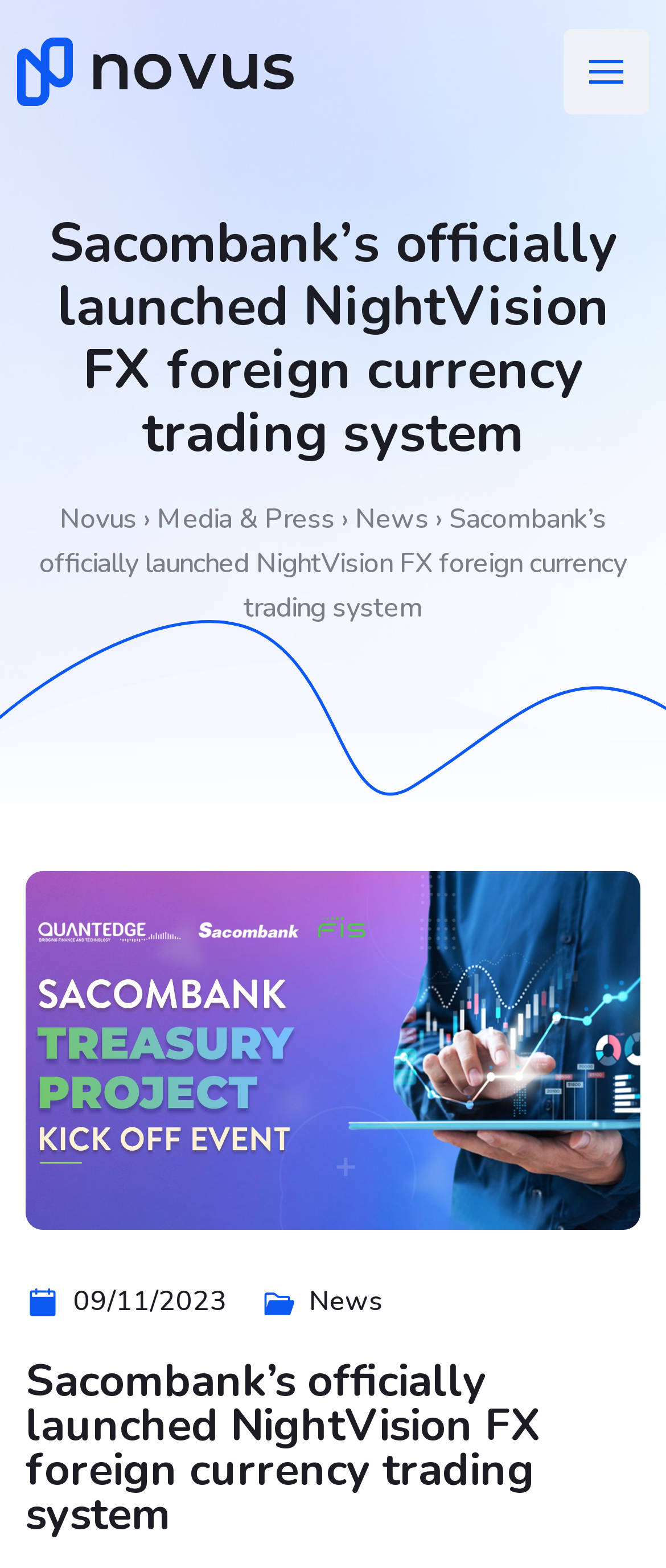Illustrate the webpage thoroughly, mentioning all important details.

The webpage is about Sacombank's NightVision FX foreign currency trading system, specifically its official launch. At the top left corner, there is a logo of Sacombank. Below the logo, there is a main heading that reads "Sacombank's officially launched NightVision FX foreign currency trading system - Novus". 

To the right of the main heading, there is a navigation section with breadcrumbs, which includes links to "Novus", "Media & Press", and "News", separated by a "›" symbol. Below the navigation section, there is a repeated heading of the same title, which is a link to the article itself. 

Above the repeated heading, there is an image related to the article. At the bottom left corner, there is an icon, and next to it, there is a date "09/11/2023" in emphasized text. To the right of the date, there is another icon, followed by a link to "News". 

At the very bottom, there is another heading with the same title as before, which seems to be a footer or a separator. Overall, the webpage has a clear structure, with a prominent heading, navigation, and relevant images and icons.